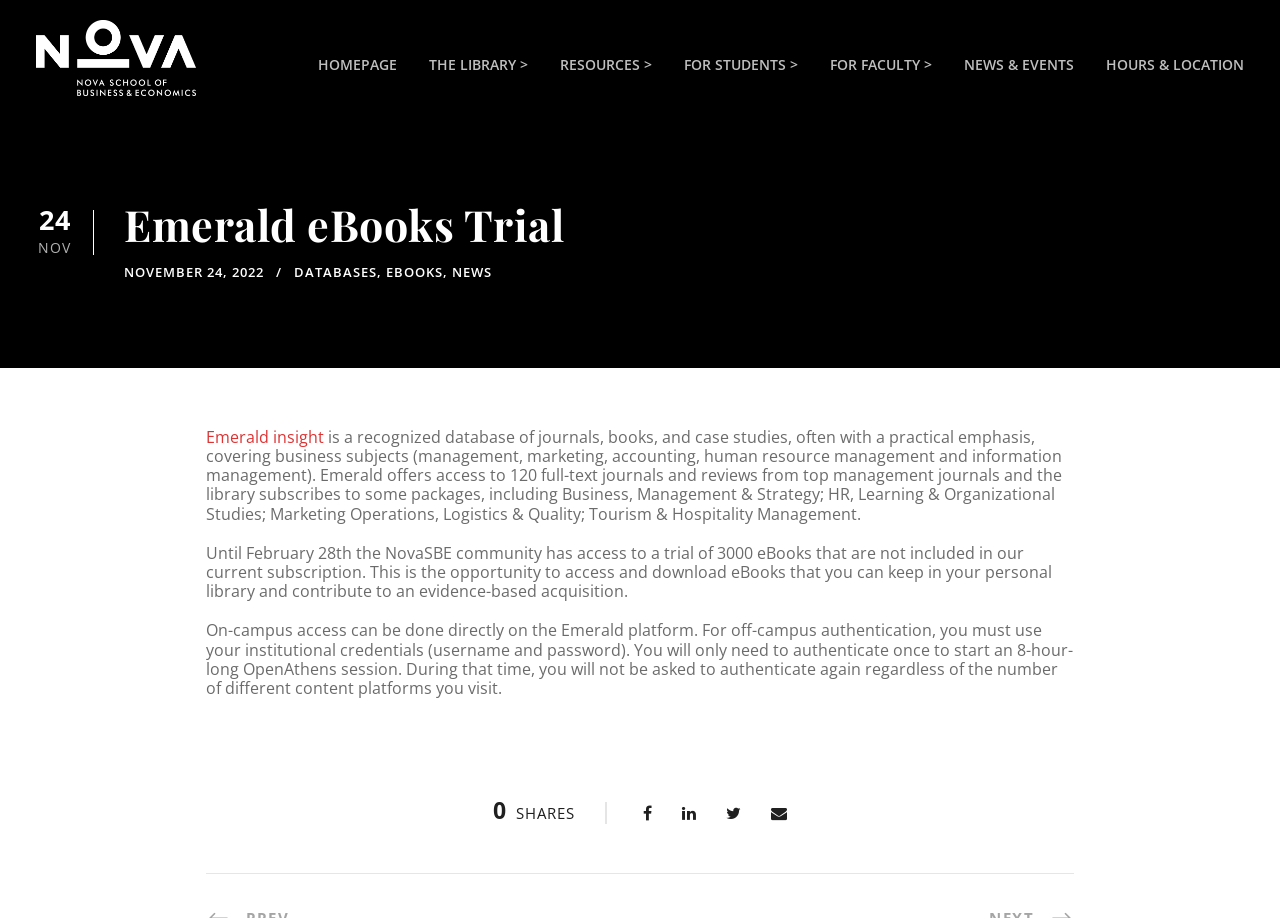Determine the bounding box coordinates of the element's region needed to click to follow the instruction: "access eBooks". Provide these coordinates as four float numbers between 0 and 1, formatted as [left, top, right, bottom].

[0.302, 0.286, 0.346, 0.306]